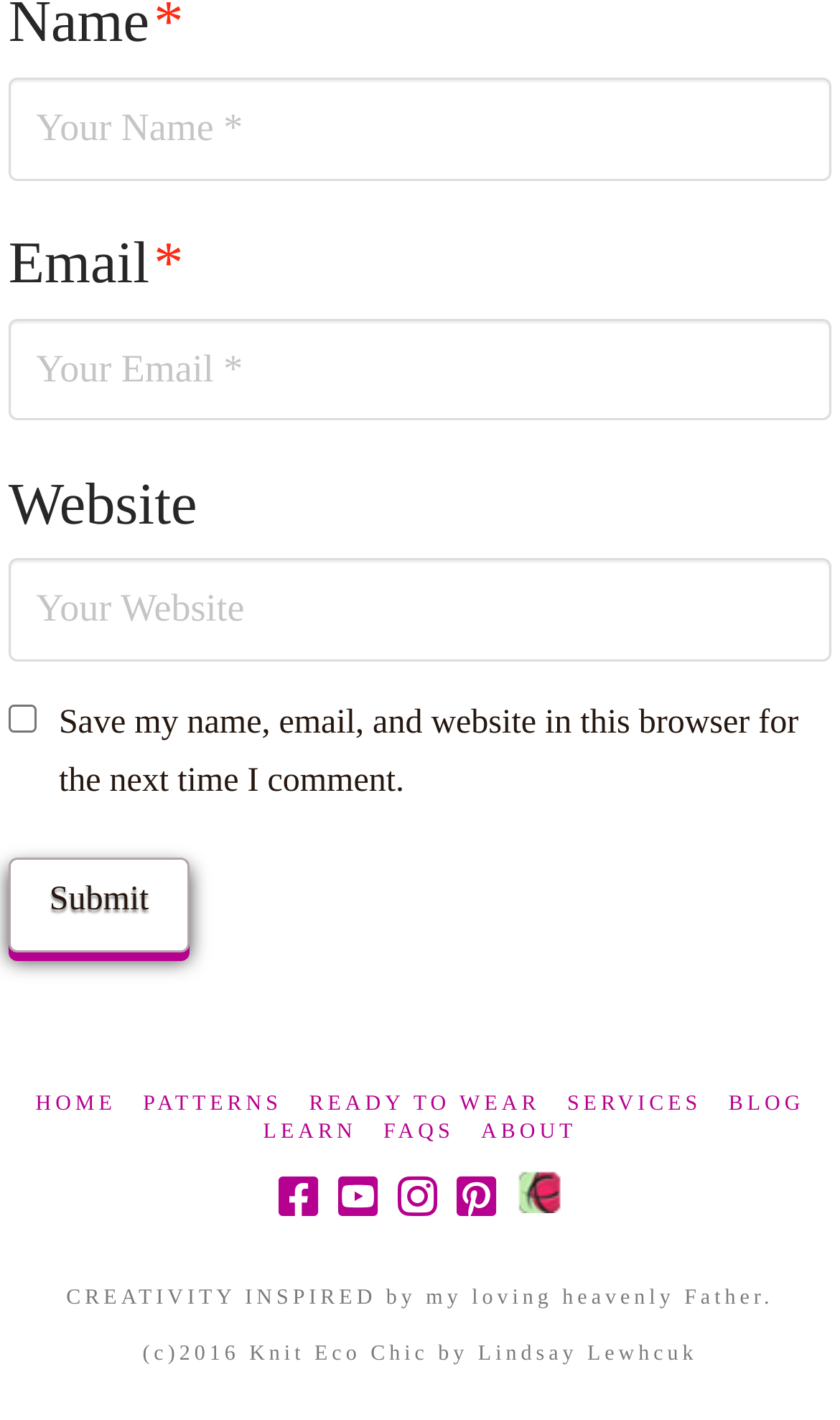Please find the bounding box coordinates of the element's region to be clicked to carry out this instruction: "Go to the home page".

[0.042, 0.768, 0.138, 0.788]